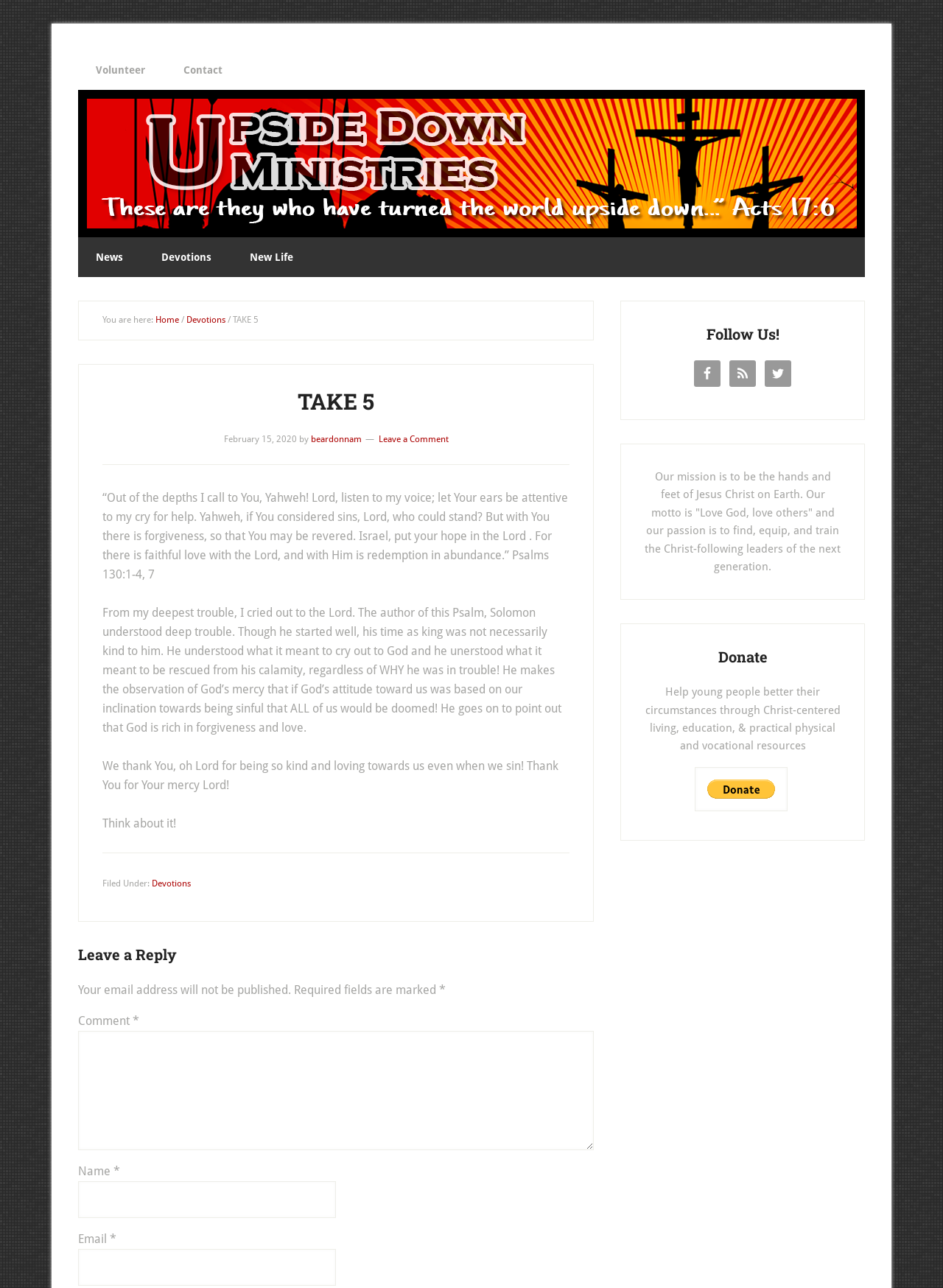Identify the bounding box coordinates of the region I need to click to complete this instruction: "Donate using PayPal".

[0.736, 0.595, 0.835, 0.63]